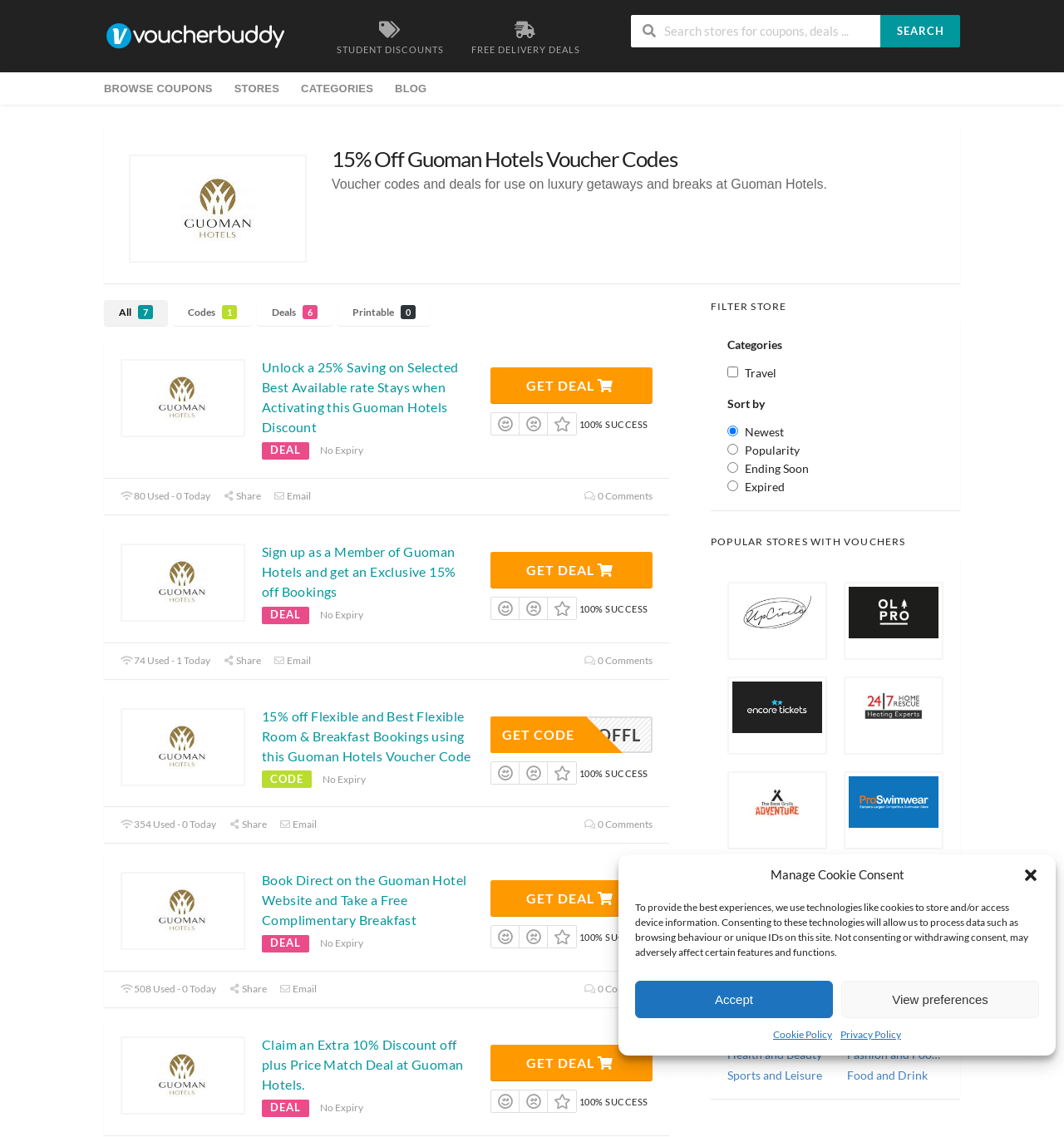Construct a comprehensive caption that outlines the webpage's structure and content.

This webpage is about Guoman Hotels voucher codes and deals for luxury getaways and breaks. At the top, there is a dialog box for managing cookie consent, which includes a description of the technologies used, buttons to accept or view preferences, and links to the cookie and privacy policies.

Below the dialog box, there are several links to other websites, including VoucherBuddy.co.uk, and a search bar where users can search for coupons, deals, and stores. There are also links to browse coupons, stores, categories, and the blog.

The main content of the webpage is a list of voucher codes and deals for Guoman Hotels, each with a heading, a description, and links to get the deal or share it. The deals are categorized as "DEAL" or "CODE" and have a success rate and usage statistics. There are also images of the Guoman Hotels brand logo throughout the page.

On the right side of the page, there is a complementary section with a heading "FILTER STORE" that appears to be a filter or sorting option for the deals listed on the page.